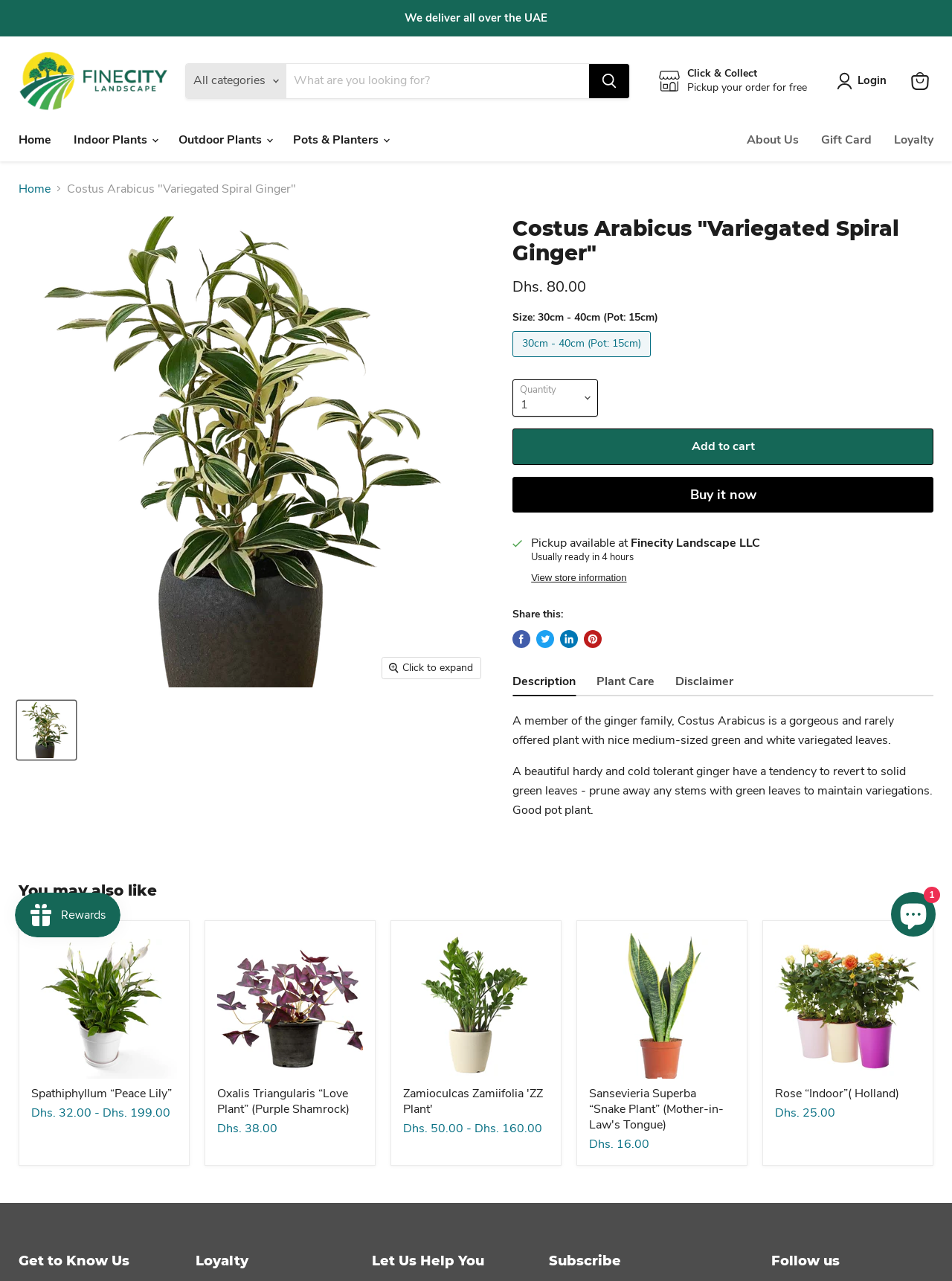Find the bounding box coordinates of the element I should click to carry out the following instruction: "Search for a product".

[0.195, 0.049, 0.661, 0.077]